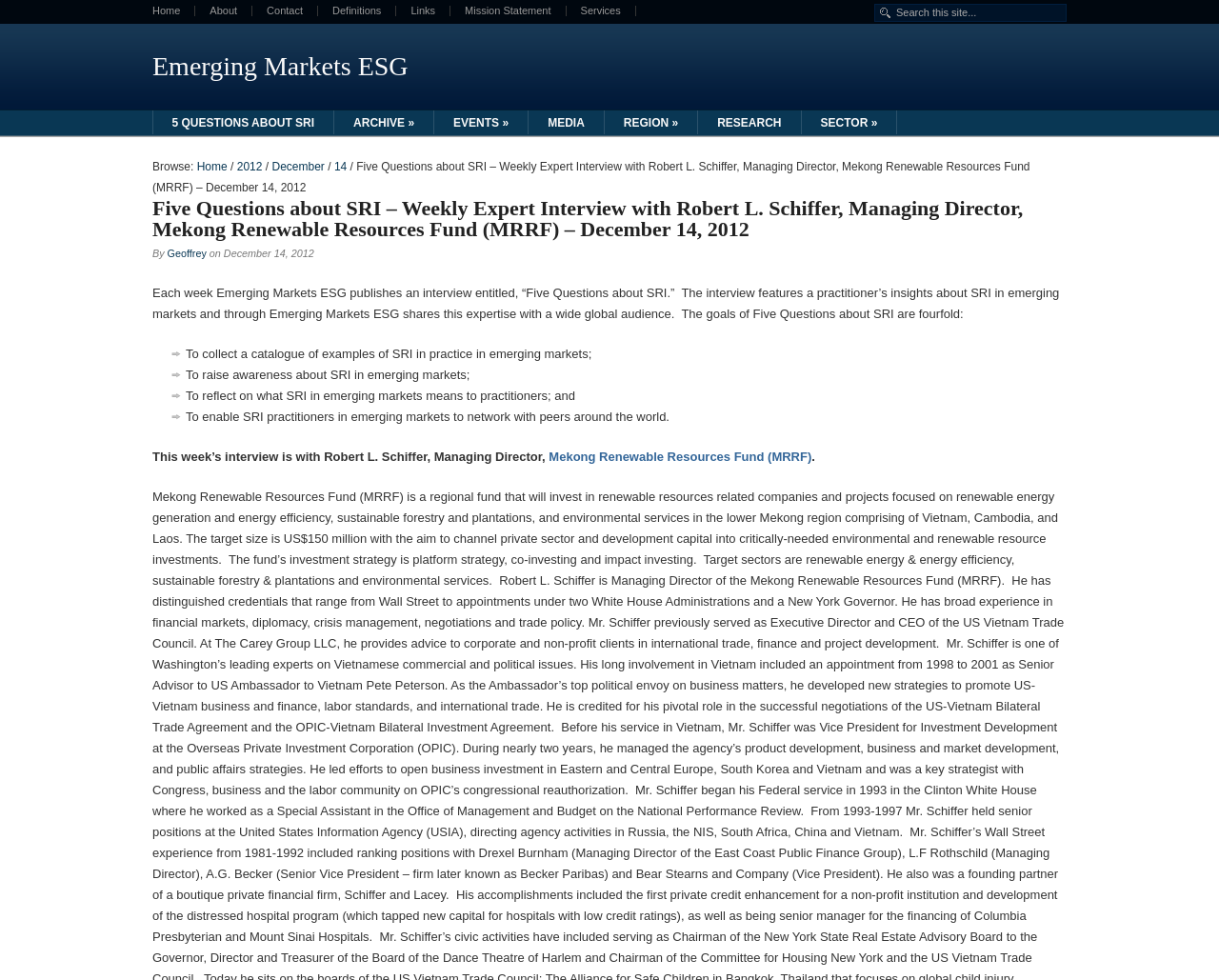Generate a comprehensive description of the contents of the webpage.

The webpage is about an interview with Robert L. Schiffer, Managing Director of Mekong Renewable Resources Fund (MRRF), as part of the "Five Questions about SRI" series. 

At the top of the page, there are seven links: "Home", "About", "Contact", "Definitions", "Links", "Mission Statement", and "Services", aligned horizontally. 

To the right of these links, there is a search box with a label "Search this site...". 

Below these elements, there are nine links: "Emerging Markets ESG", "5 QUESTIONS ABOUT SRI", "ARCHIVE »", "EVENTS »", "MEDIA", "REGION »", "RESEARCH", and "SECTOR »", arranged horizontally. 

Underneath these links, there is a "Browse" section with a hierarchical structure, displaying the current page's location: "Home" > "2012" > "December" > "14". 

The main content of the page is an interview with Robert L. Schiffer, which is introduced by a heading and a brief description. The interview is divided into paragraphs, explaining the goals of the "Five Questions about SRI" series and introducing the current interviewee.